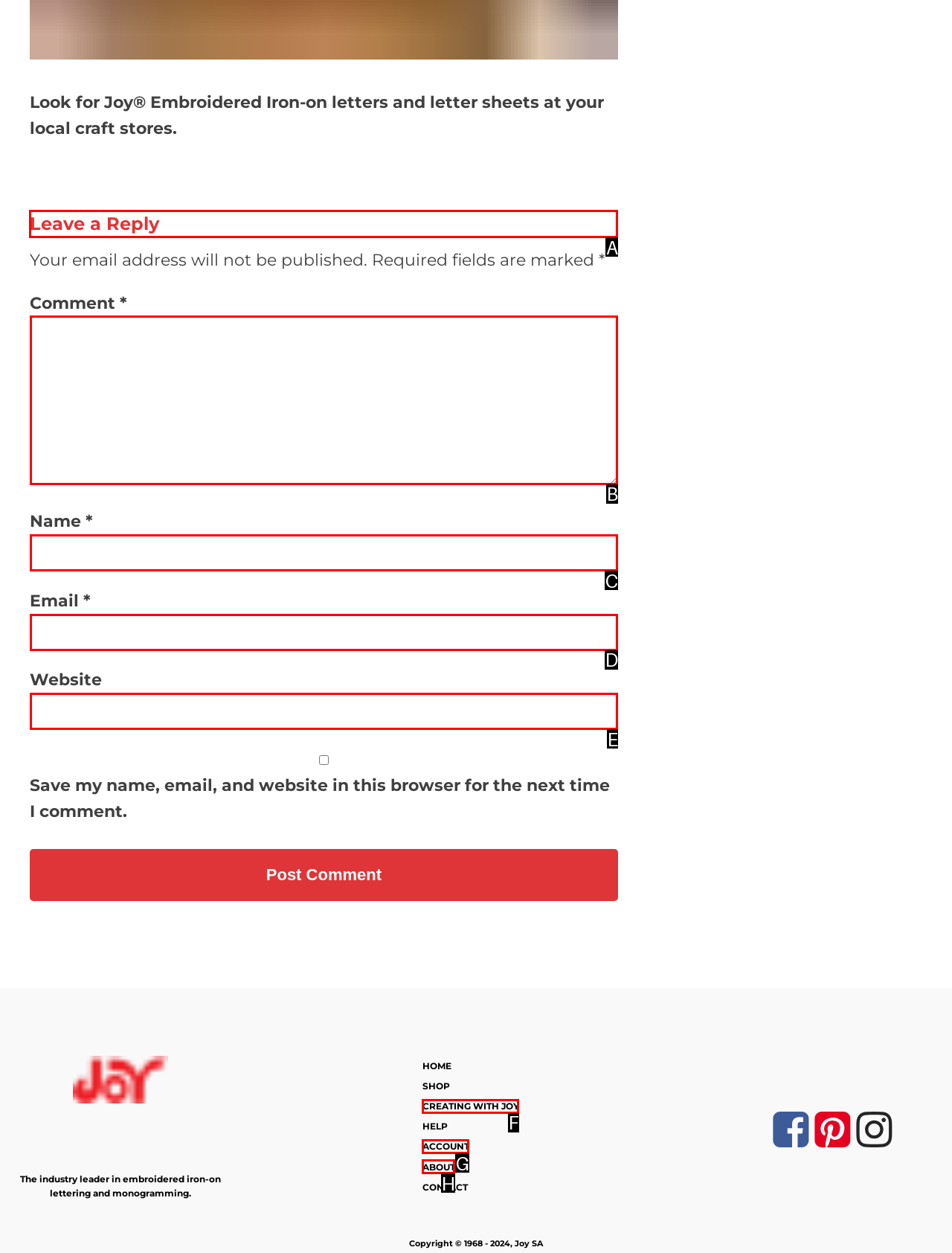Specify the letter of the UI element that should be clicked to achieve the following: Leave a reply
Provide the corresponding letter from the choices given.

A